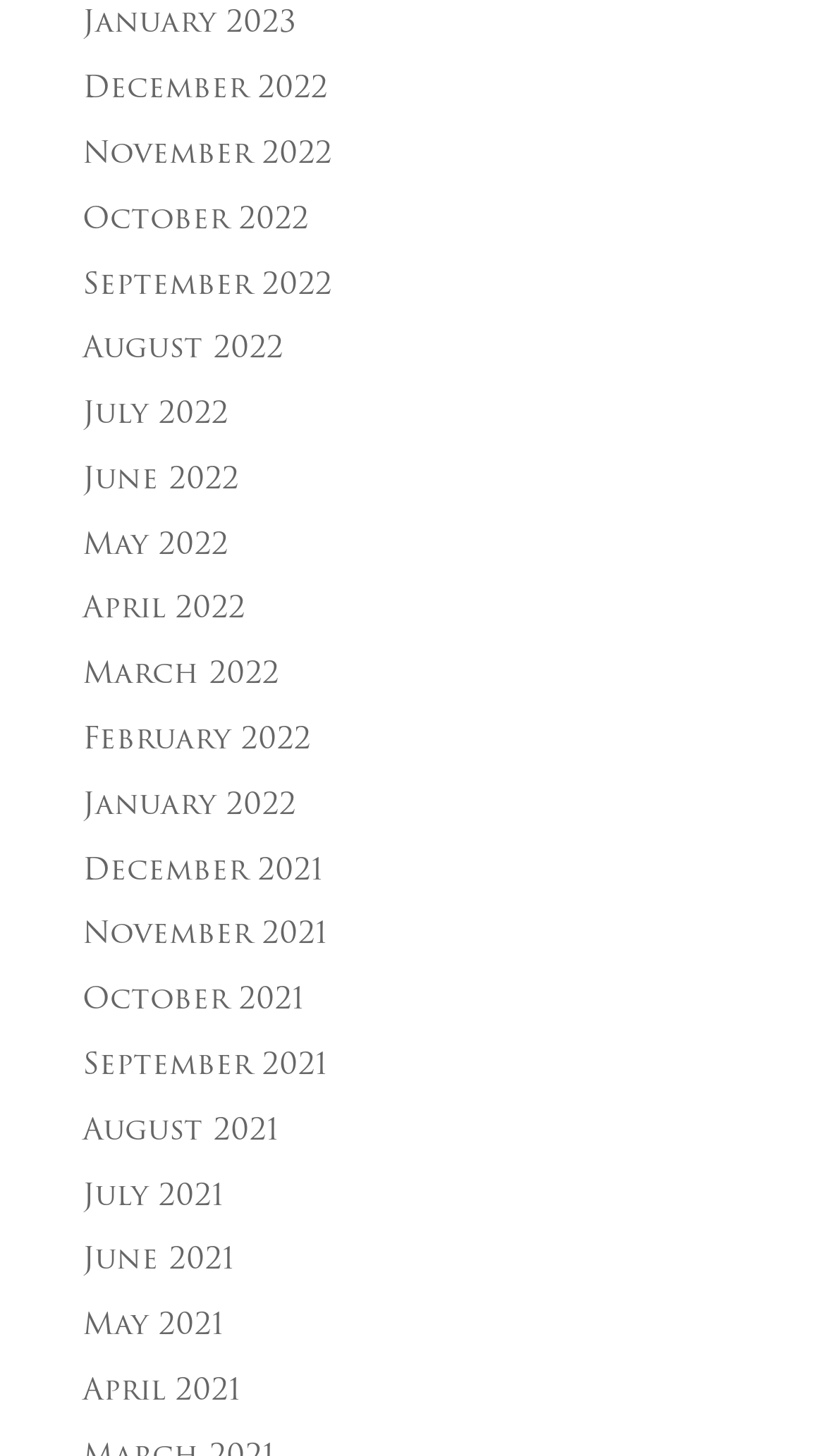Find the bounding box coordinates of the element to click in order to complete the given instruction: "access October 2022."

[0.1, 0.14, 0.374, 0.162]